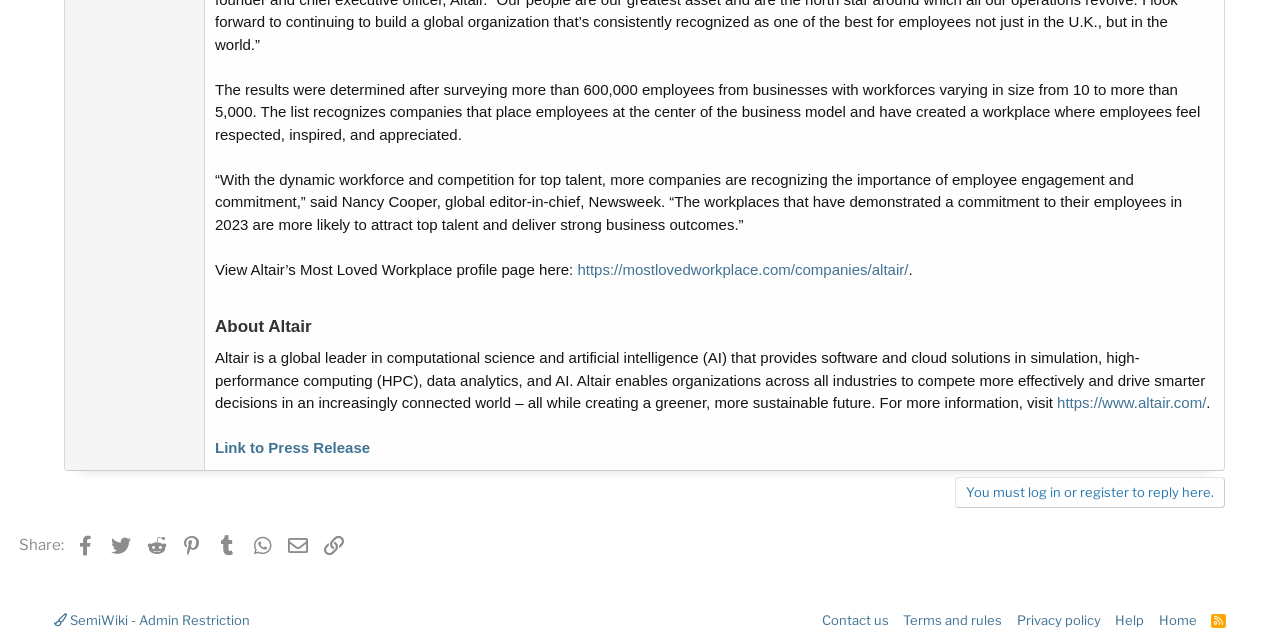Based on the description "Contact us", find the bounding box of the specified UI element.

[0.639, 0.952, 0.697, 0.984]